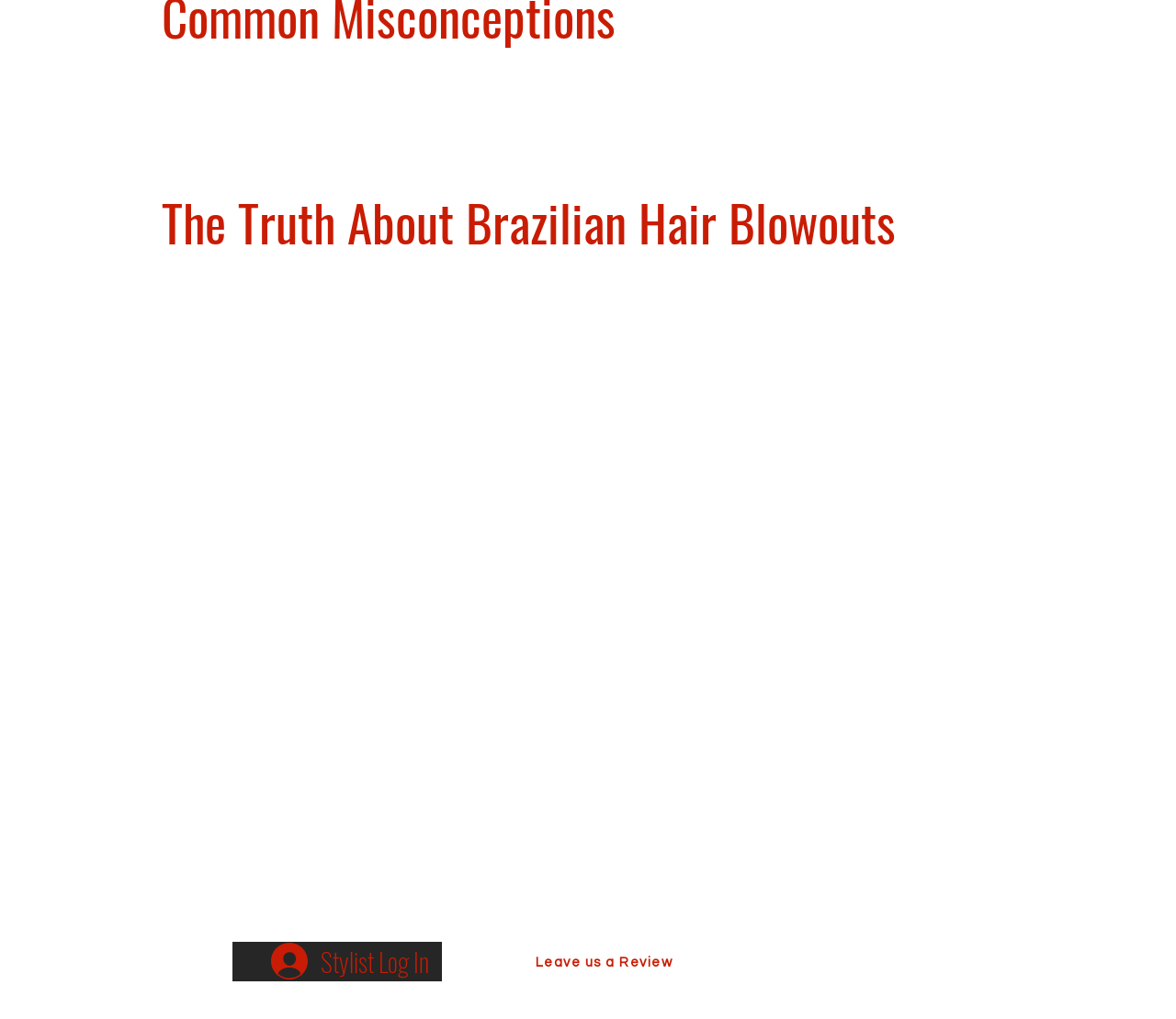Please answer the following question using a single word or phrase: 
How many myths are discussed on the webpage?

Three